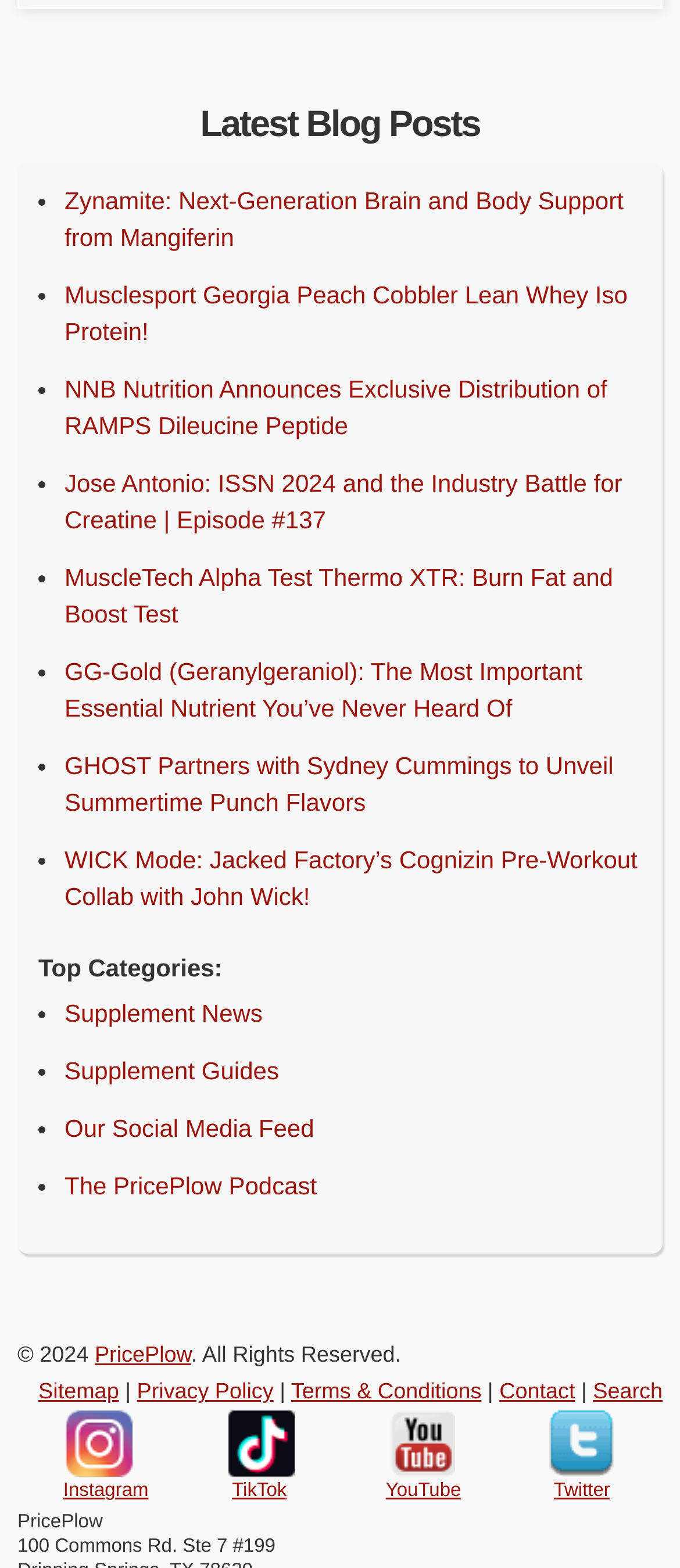Please answer the following question using a single word or phrase: How many categories are listed?

4